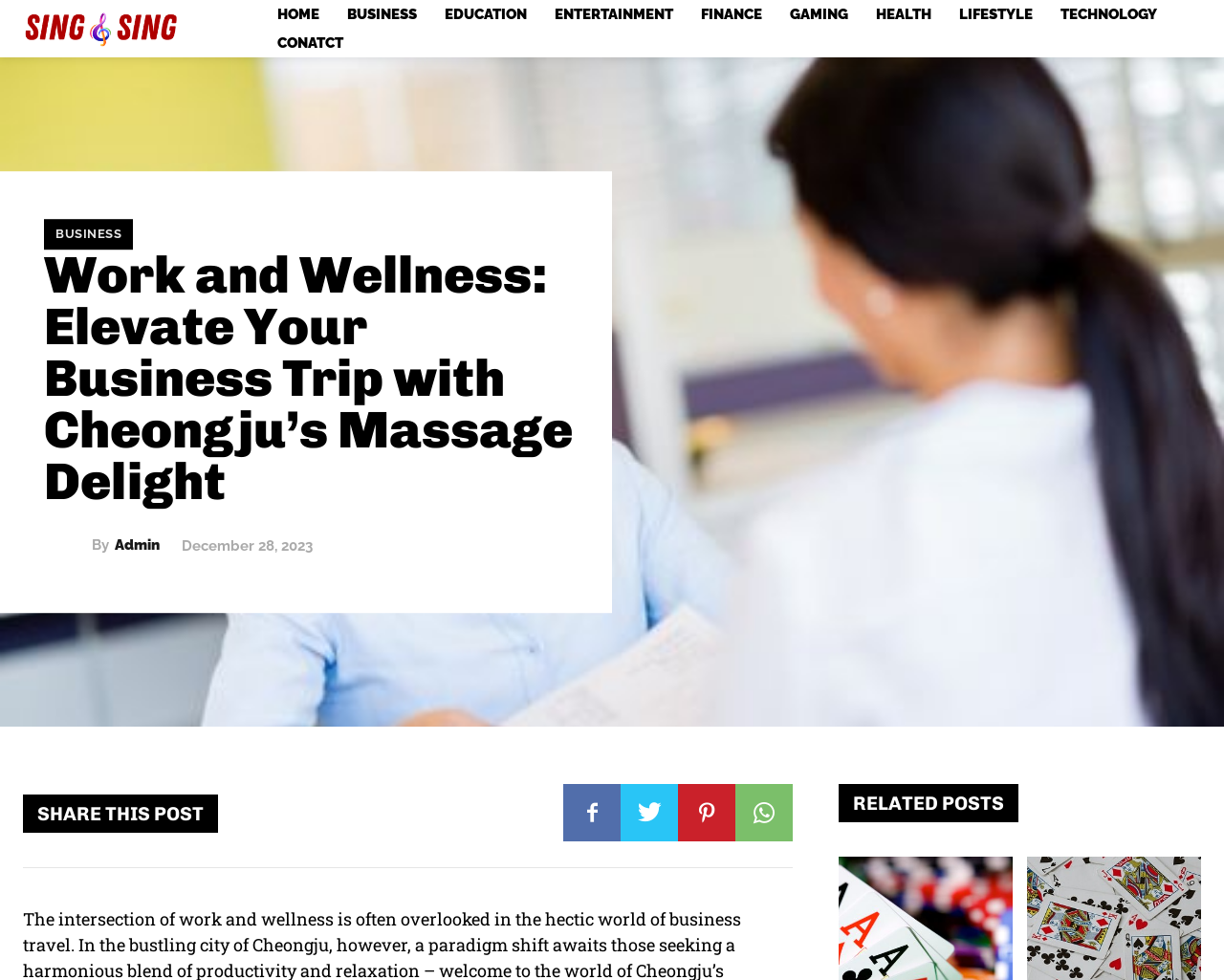What is the name of the city mentioned in the webpage?
Provide an in-depth and detailed explanation in response to the question.

The webpage mentions 'Cheongju' as the city where a paradigm shift awaits those seeking a balance between work and wellness.